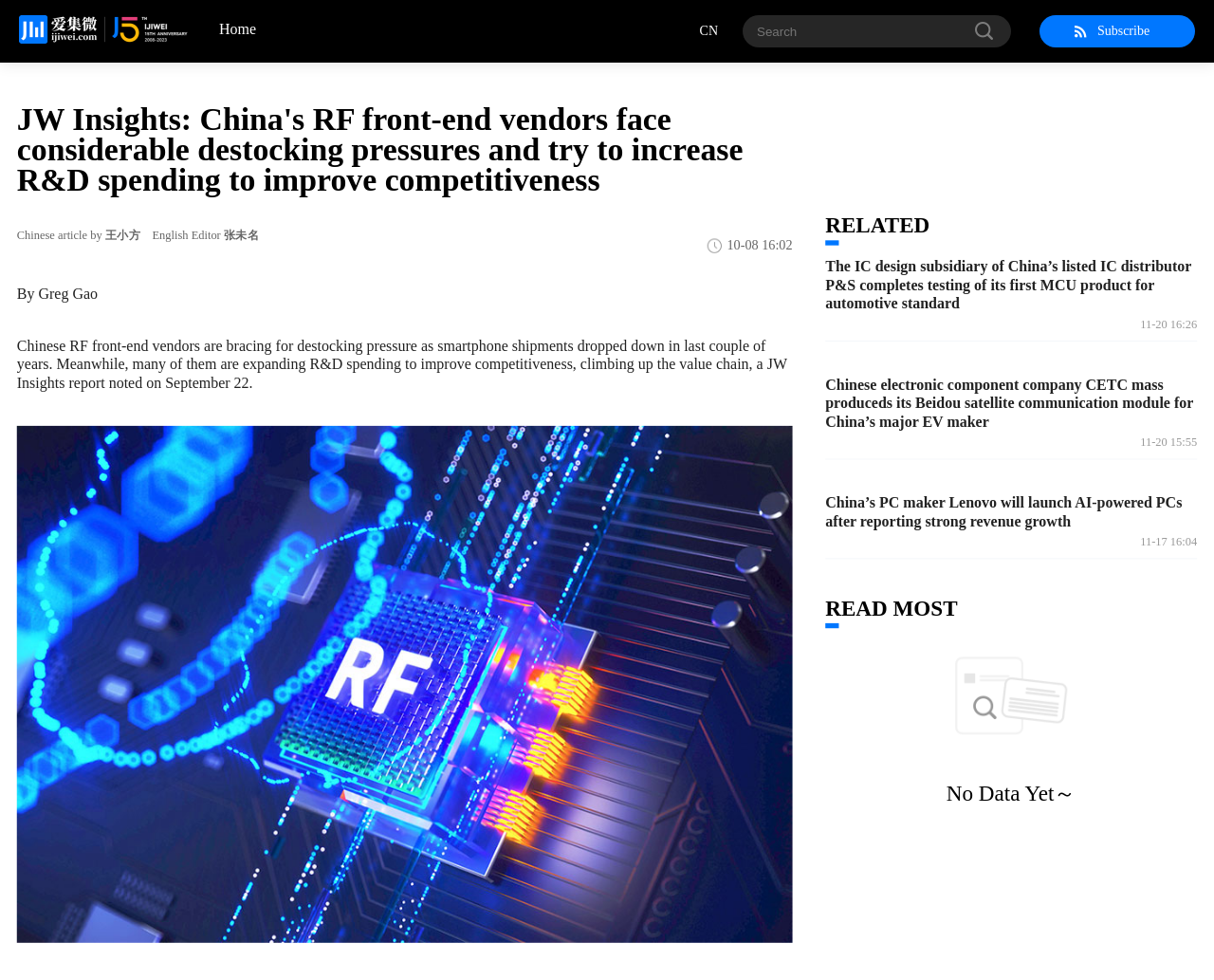Locate the bounding box coordinates of the area that needs to be clicked to fulfill the following instruction: "Go to Home". The coordinates should be in the format of four float numbers between 0 and 1, namely [left, top, right, bottom].

[0.155, 0.015, 0.211, 0.048]